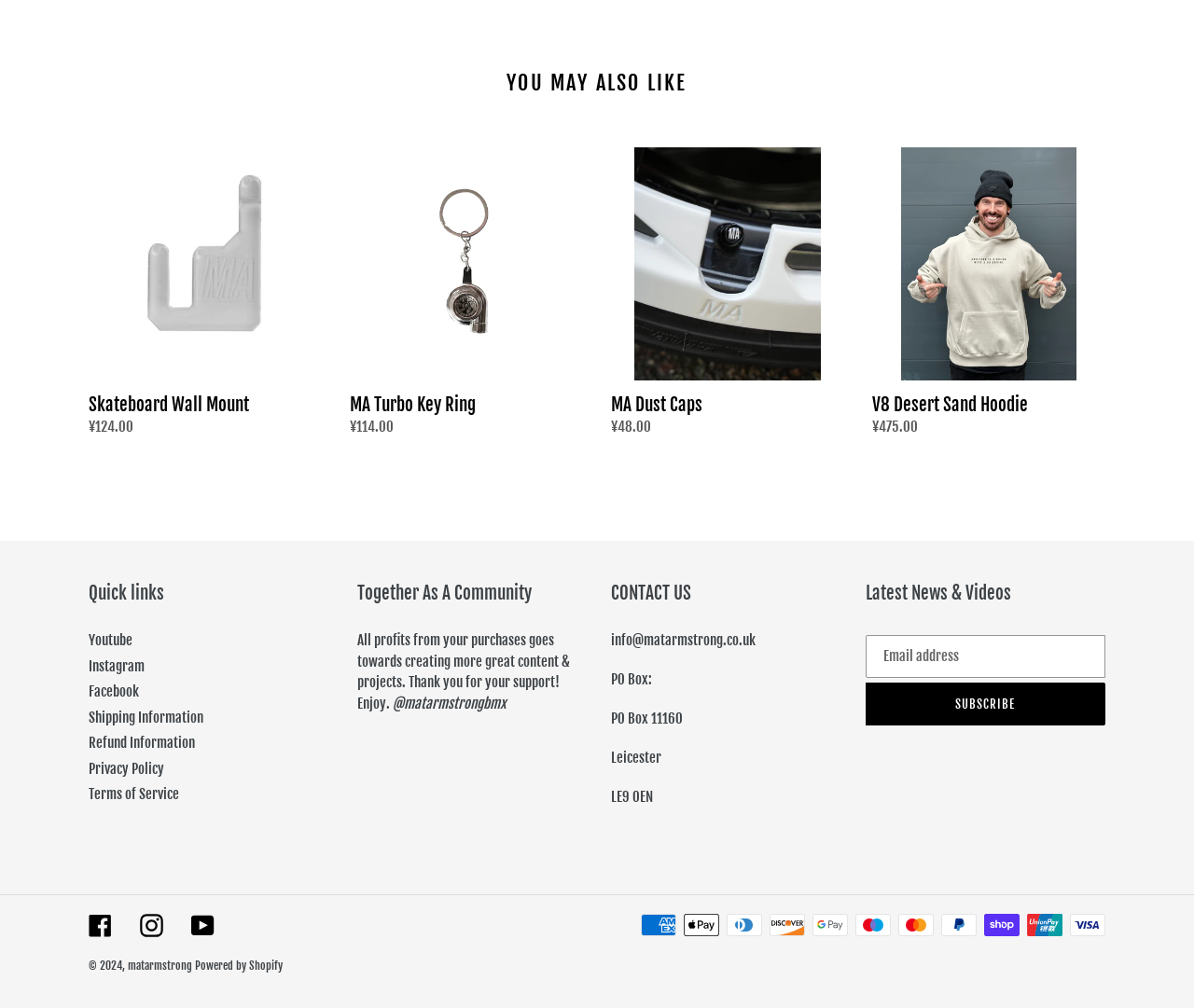What payment methods are accepted?
Provide a one-word or short-phrase answer based on the image.

Multiple payment methods